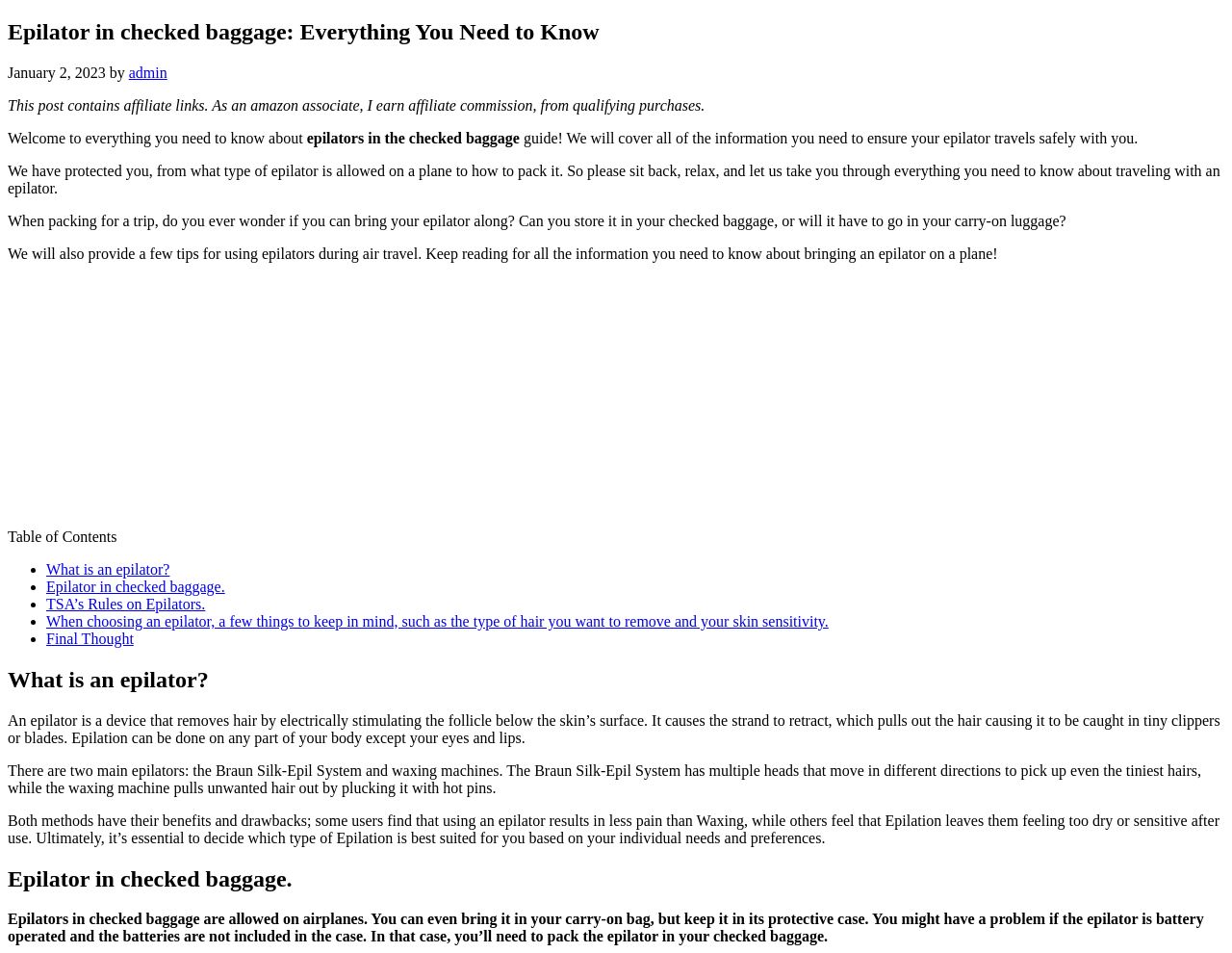What is the date of the post?
Using the image as a reference, deliver a detailed and thorough answer to the question.

The date of the post can be found in the time element, which is a child of the HeaderAsNonLandmark element. The text content of the time element is 'January 2, 2023'.